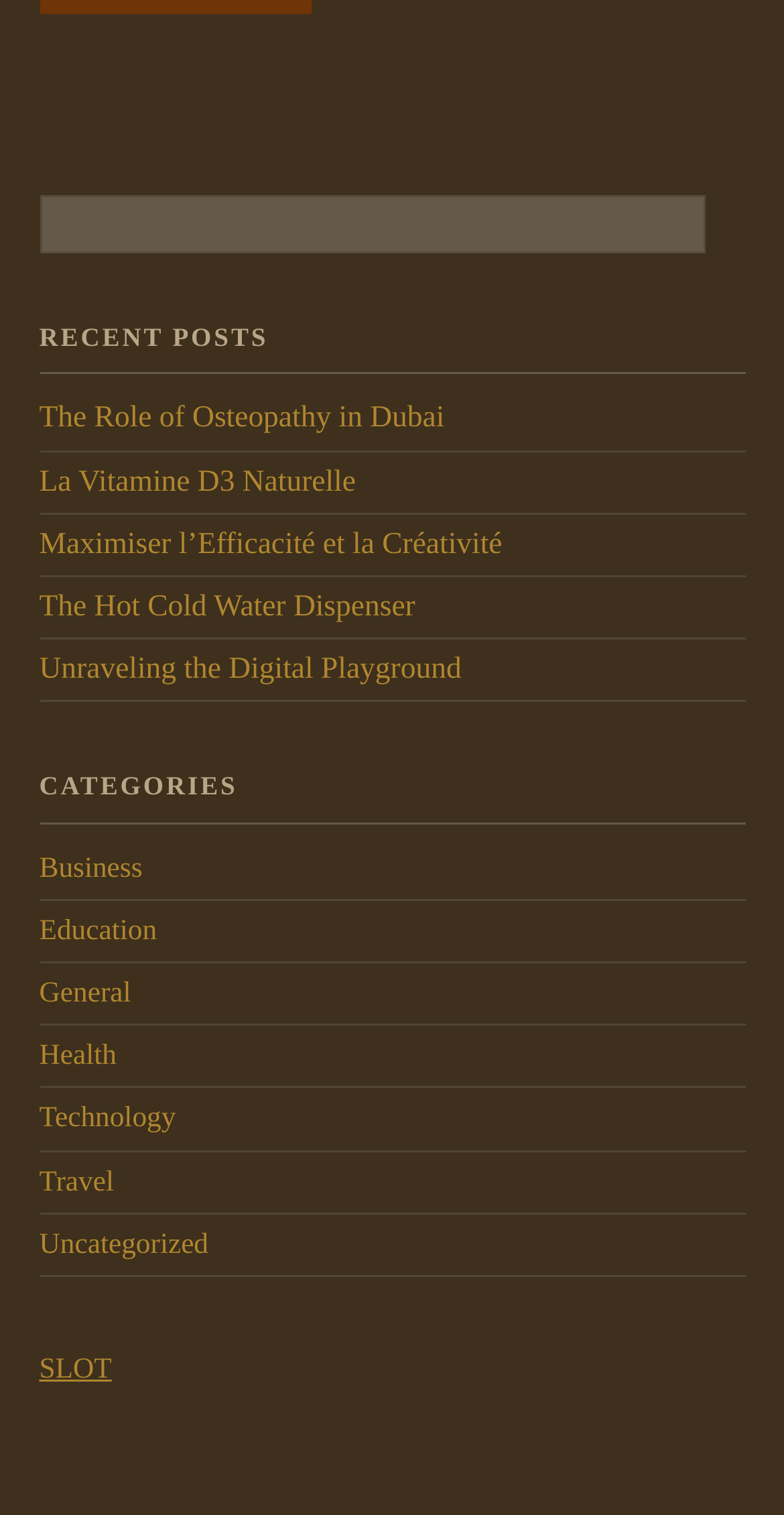Kindly provide the bounding box coordinates of the section you need to click on to fulfill the given instruction: "search for something".

[0.05, 0.129, 0.901, 0.167]